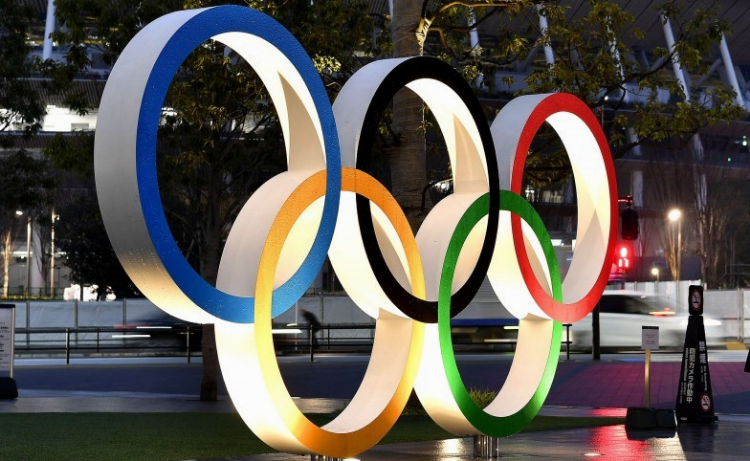Give a detailed account of the elements present in the image.

The image depicts the iconic Olympic rings, a powerful symbol of the Olympic Games. The rings are displayed in vibrant colors: blue, yellow, black, green, and red, standing tall against a backdrop that suggests a lively urban atmosphere. The photograph captures the rings in an illuminated setting, showcasing their brightness against the evening sky, likely near a sports venue—possibly in Tokyo, in line with recent Olympic events. This image underscores the anticipation and significance of the Olympic Games, highlighting the spirit of unity and competition that the event embodies.